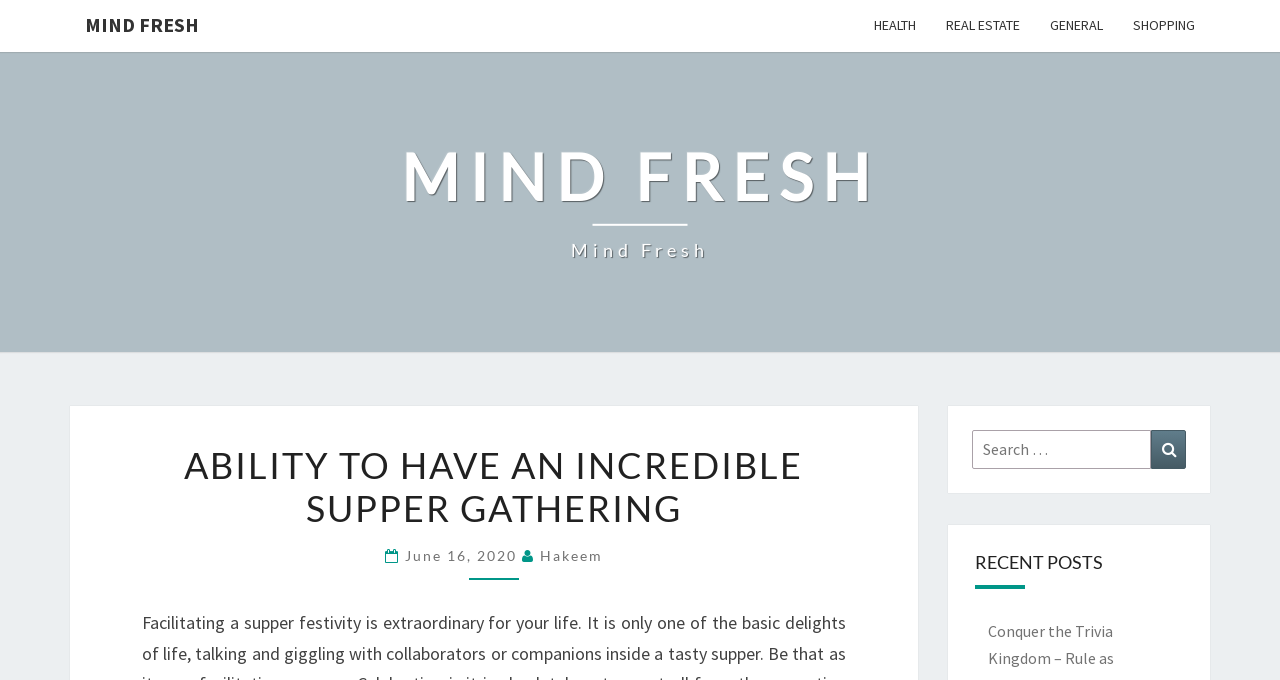Please identify the bounding box coordinates of the clickable region that I should interact with to perform the following instruction: "Search for something". The coordinates should be expressed as four float numbers between 0 and 1, i.e., [left, top, right, bottom].

[0.899, 0.632, 0.927, 0.69]